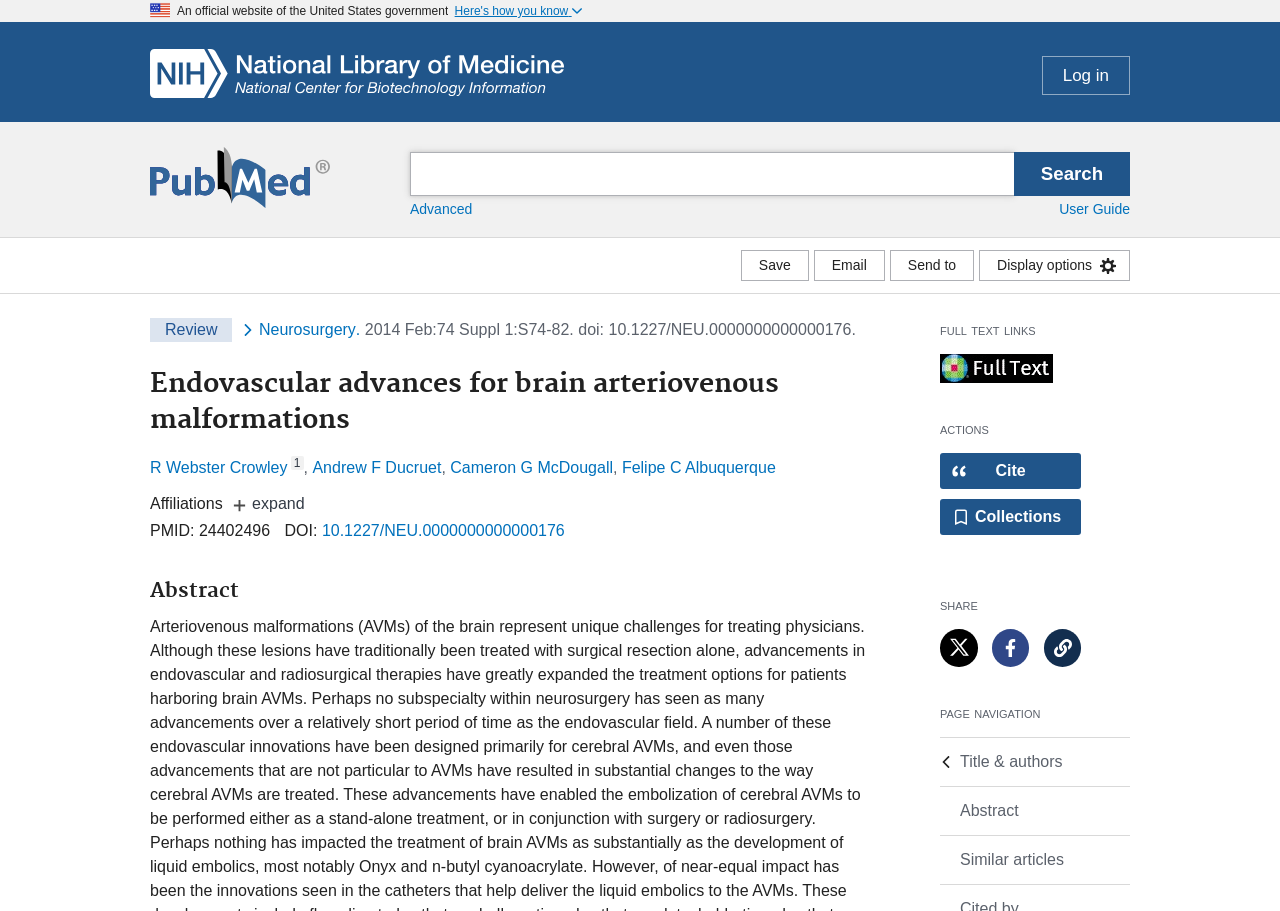Identify the bounding box coordinates of the region that needs to be clicked to carry out this instruction: "Learn more about the 19th Biennale of Sydney". Provide these coordinates as four float numbers ranging from 0 to 1, i.e., [left, top, right, bottom].

None